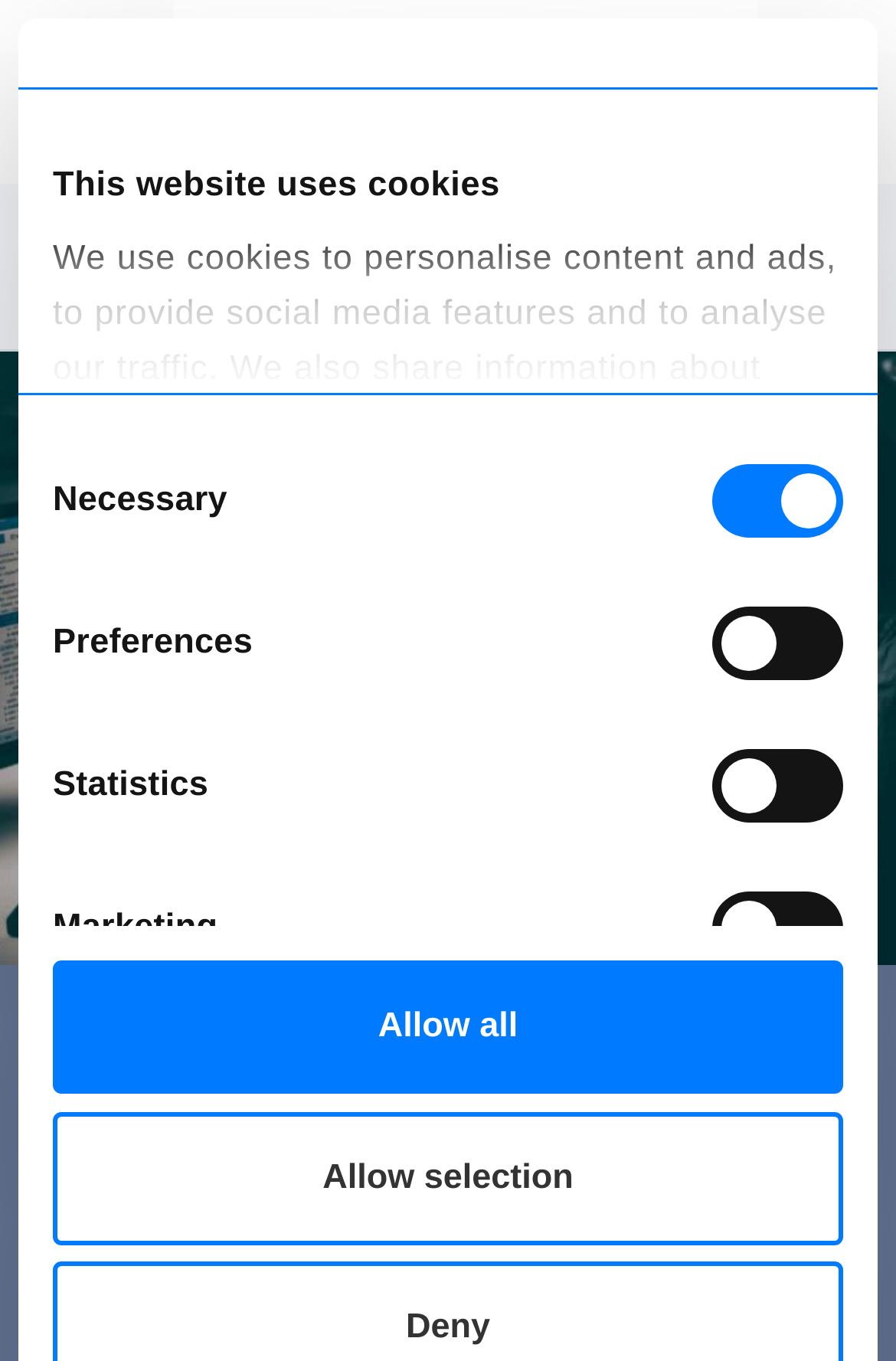Determine the webpage's heading and output its text content.

Chromium Embedded Framework – a Solution for Desktop and Web Technologies Integration